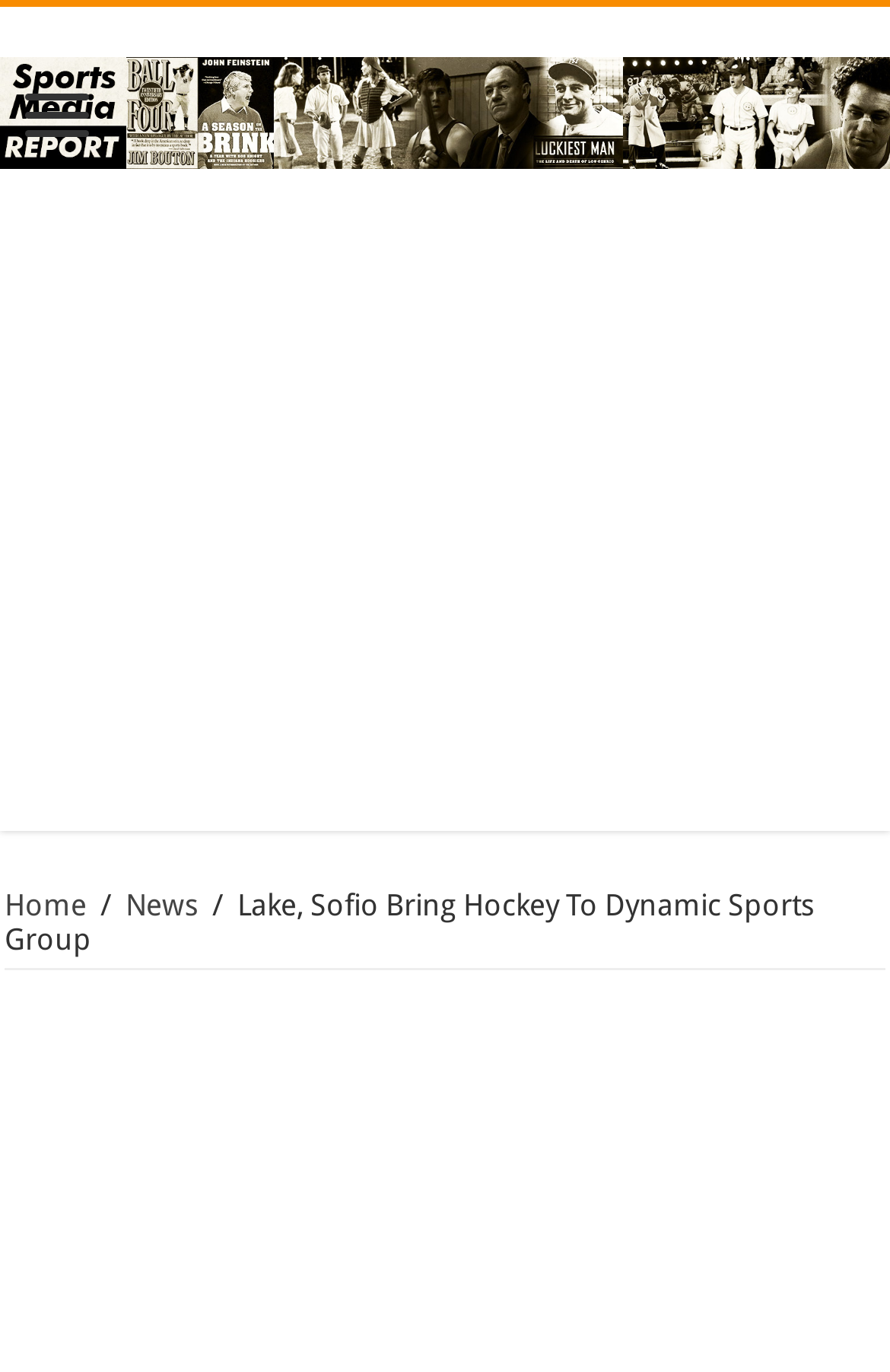What is the type of content on this webpage?
Please craft a detailed and exhaustive response to the question.

The webpage's structure, including the presence of a title, links, and an iframe, suggests that it is a news article webpage. The title's format, with a descriptive subtitle, further supports this conclusion.